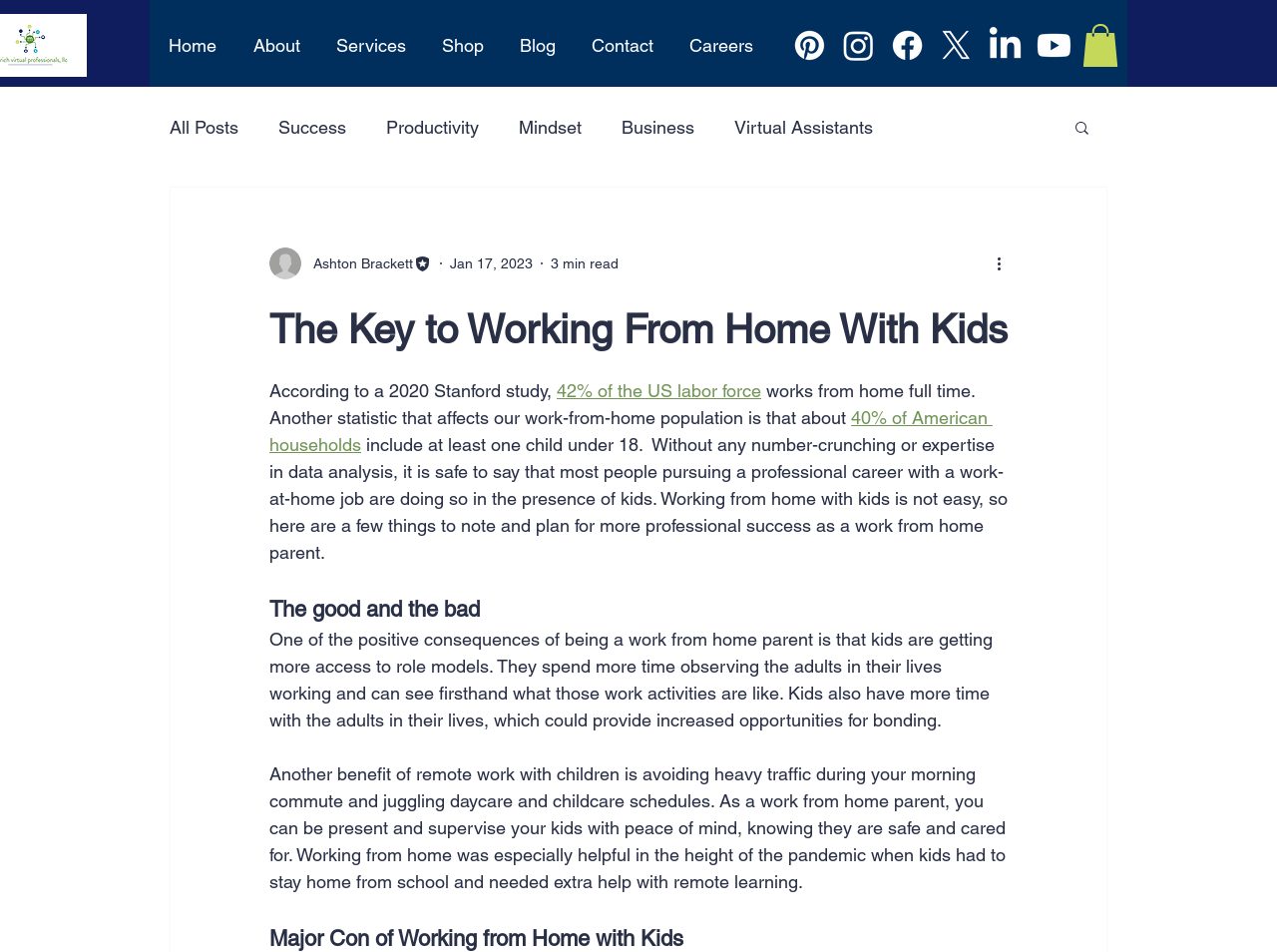Detail the webpage's structure and highlights in your description.

This webpage is about working from home with kids, and it provides tips and insights for parents who work remotely. At the top of the page, there is a navigation bar with links to different sections of the website, including "Home", "About", "Services", "Shop", "Blog", and "Contact". Next to the navigation bar, there is a social media bar with links to the website's social media profiles on Pinterest, Instagram, Facebook, and other platforms.

Below the navigation bar, there is a button and an image, followed by a blog navigation section with links to different categories of blog posts, such as "All Posts", "Success", "Productivity", and "Mindset". This section takes up a significant portion of the page.

On the right side of the page, there is a search button and an image. Below the search button, there is a section with the writer's picture, name, and title, as well as the date and time it takes to read the article.

The main content of the page is an article titled "The Key to Working From Home With Kids". The article starts with a heading and an introduction that discusses the statistics of people working from home and the challenges of doing so with kids. The article then divides into sections, including "The good and the bad", which discusses the benefits of working from home with kids, such as having more time with them and being able to supervise them.

Throughout the article, there are links to external sources, such as a 2020 Stanford study, and internal links to other articles on the website. The article is written in a conversational tone and provides practical advice and insights for parents who work from home.